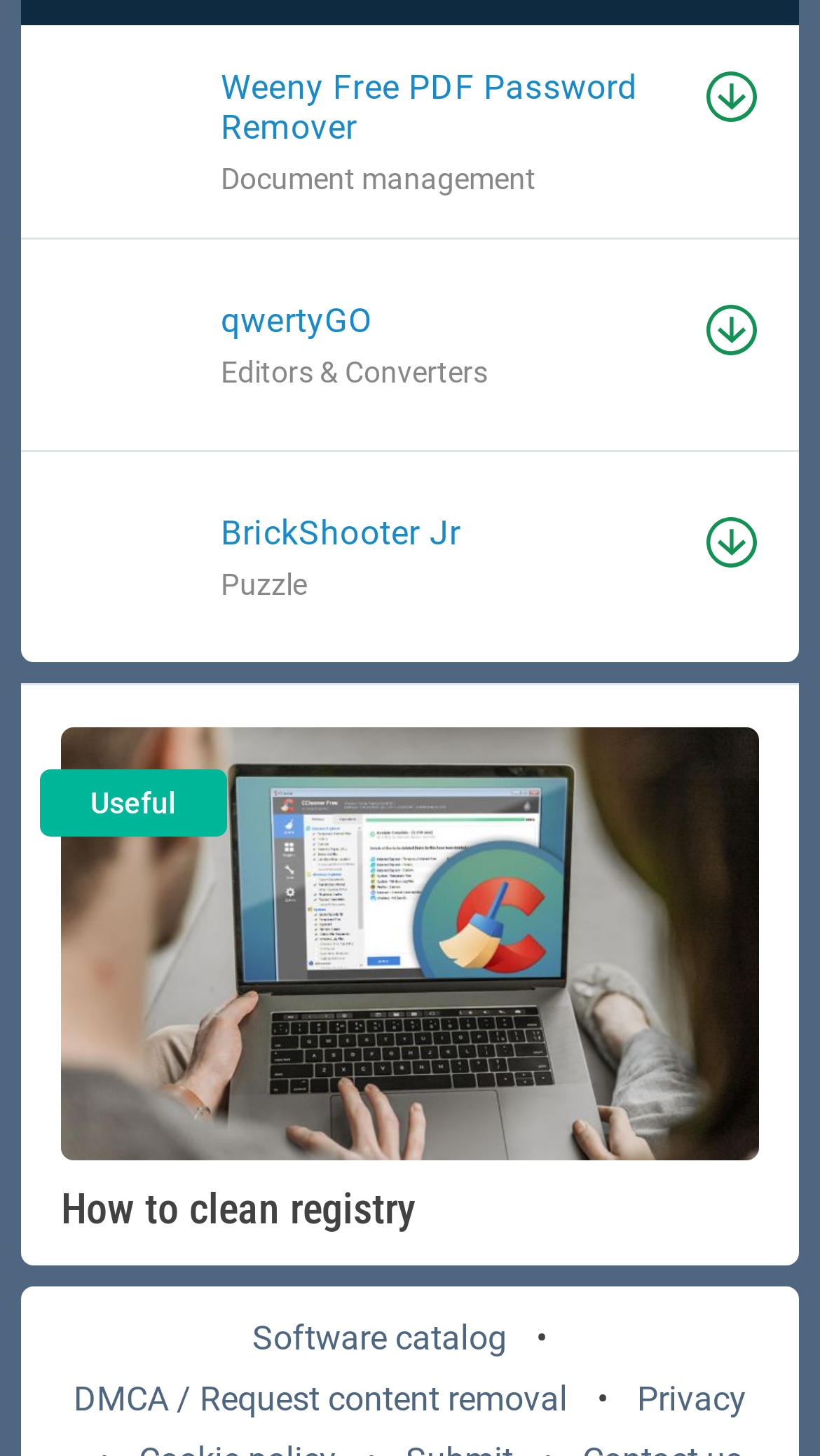Find the bounding box coordinates of the element to click in order to complete this instruction: "Download Weeny Free PDF Password Remover". The bounding box coordinates must be four float numbers between 0 and 1, denoted as [left, top, right, bottom].

[0.862, 0.05, 0.923, 0.084]